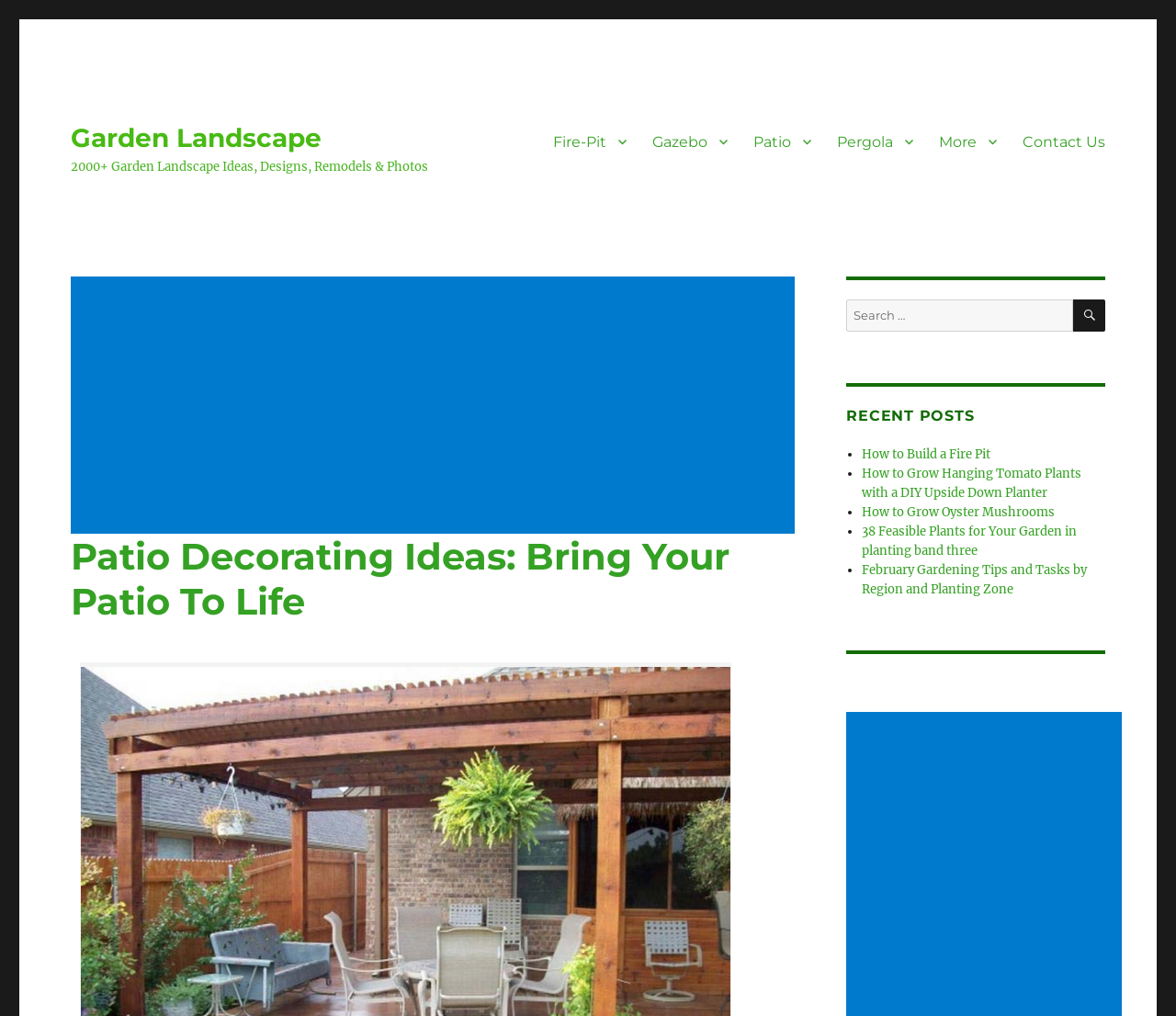What is the function of the button with a magnifying glass icon?
Using the information from the image, answer the question thoroughly.

The button with a magnifying glass icon is located next to the search box, and it has a label ' SEARCH'. This suggests that the function of the button is to initiate a search query when clicked.